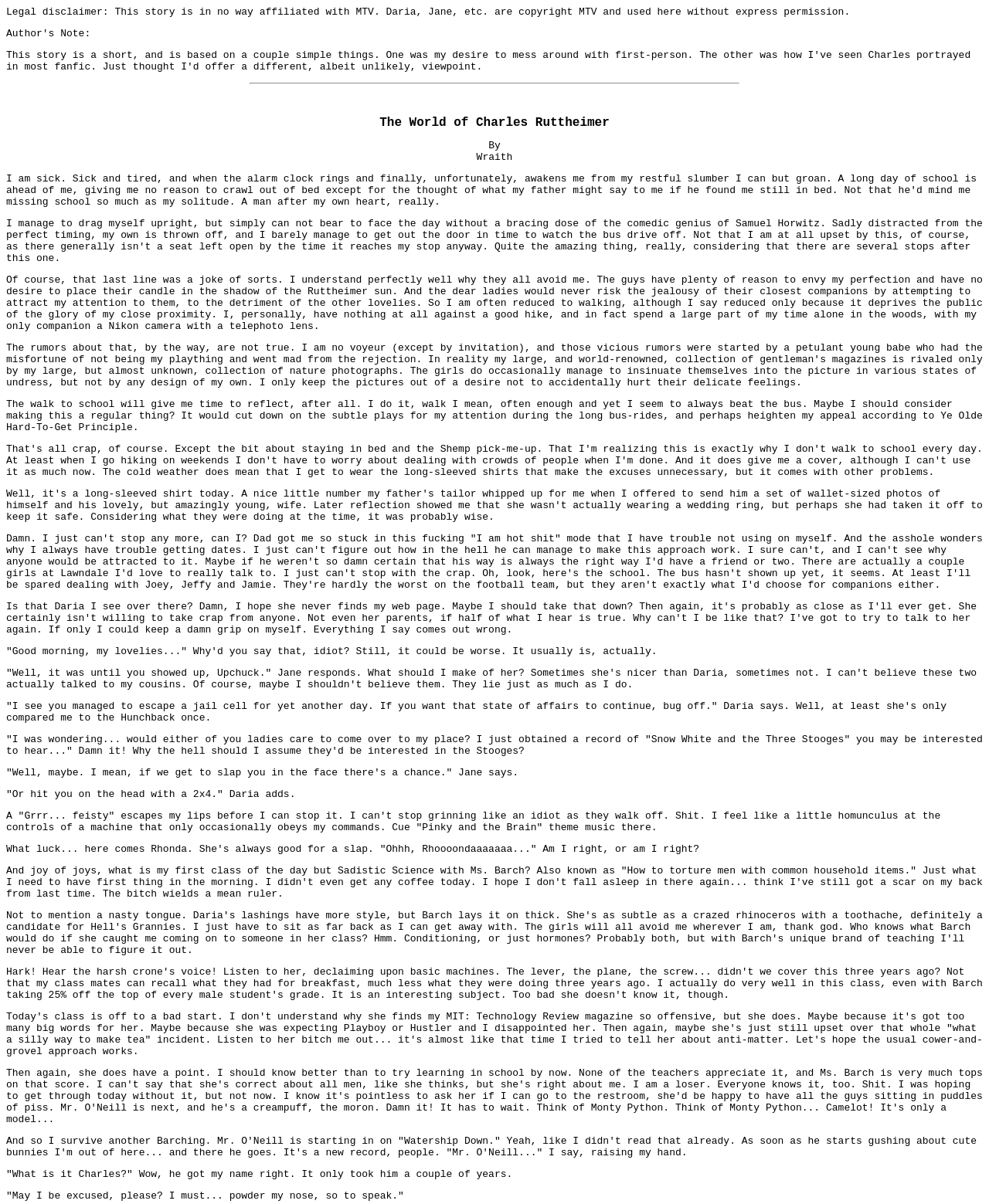Please give a short response to the question using one word or a phrase:
What is the book being discussed in Mr. O'Neill's class?

Watership Down